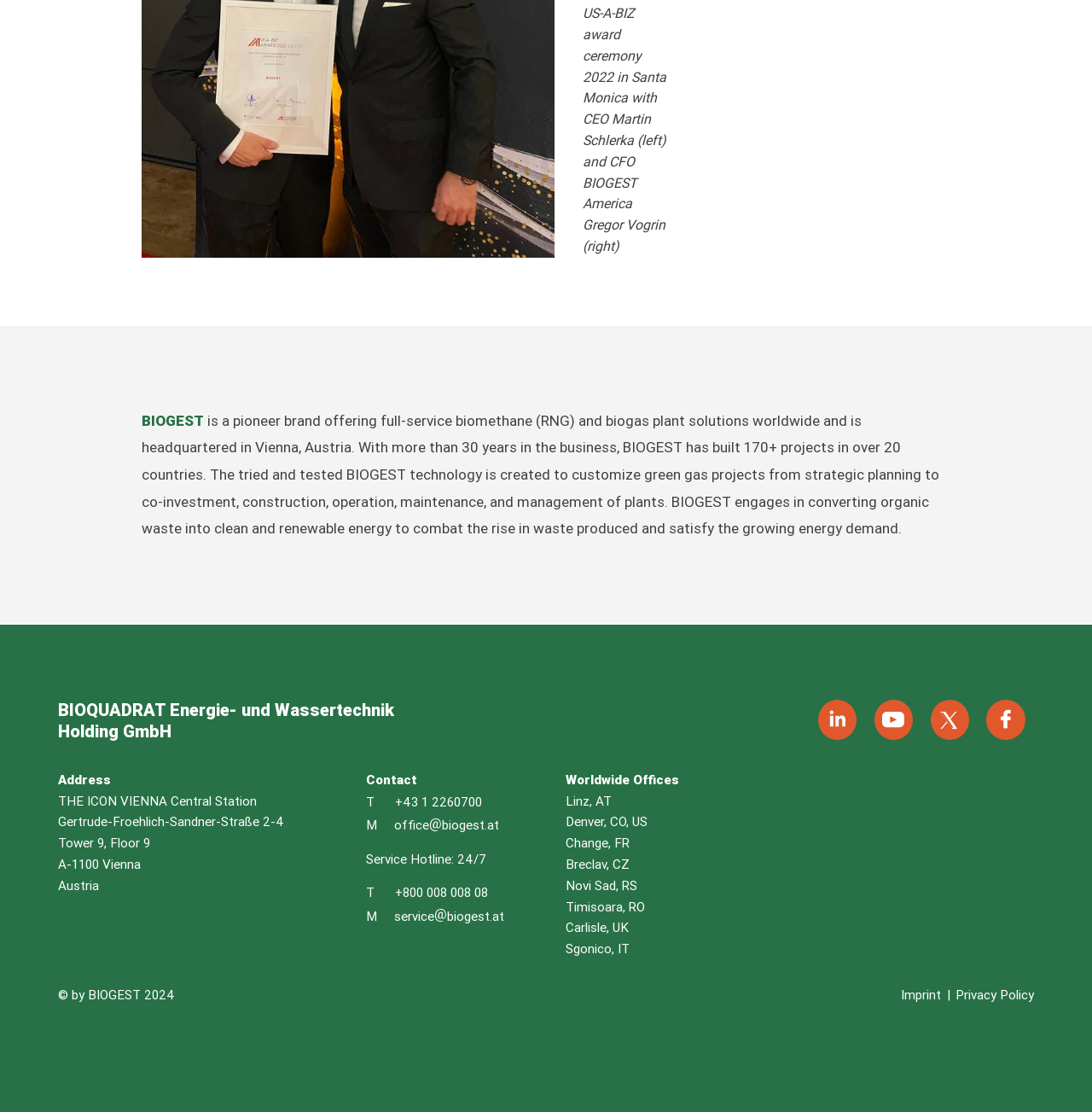What is the name of the company?
Refer to the image and provide a detailed answer to the question.

The company name is mentioned in the static text element with the text 'BIOGEST' at the top of the webpage, which is a pioneer brand offering full-service biomethane and biogas plant solutions worldwide.